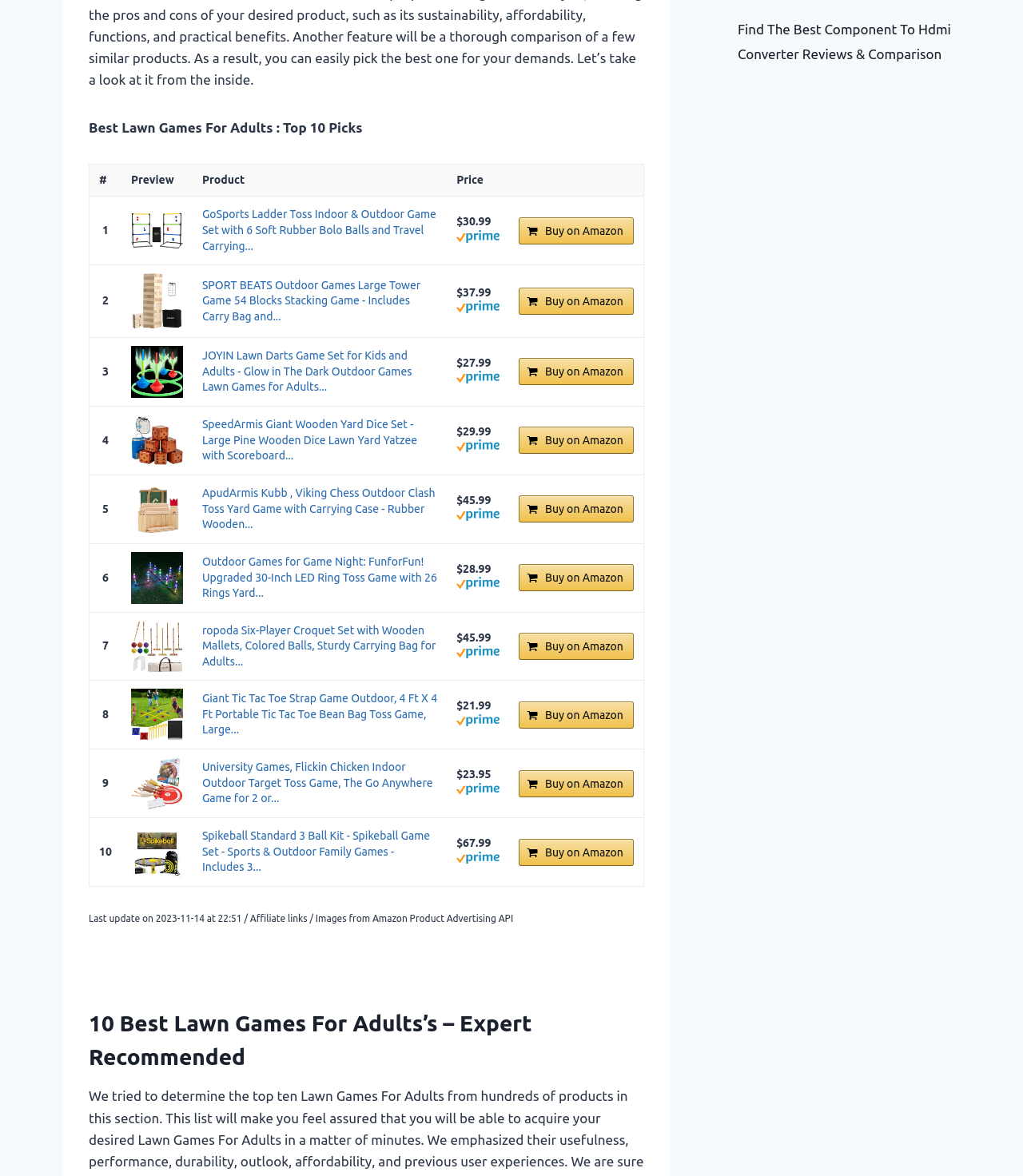Determine the bounding box coordinates of the UI element that matches the following description: "Midnight 1934". The coordinates should be four float numbers between 0 and 1 in the format [left, top, right, bottom].

None